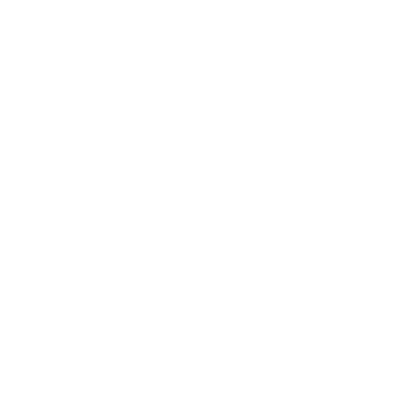Describe the image thoroughly.

The image features an illustration related to the topic of "Operating System," suggesting a focus on technology or software development. The graphic may represent conceptual elements such as computer systems, software, or technology-related themes, likely aimed at enhancing the reader's understanding of various operating systems. This visual accompaniment supports discussions surrounding the reliability and functionality of different operating systems, helping to engage readers with informative content.